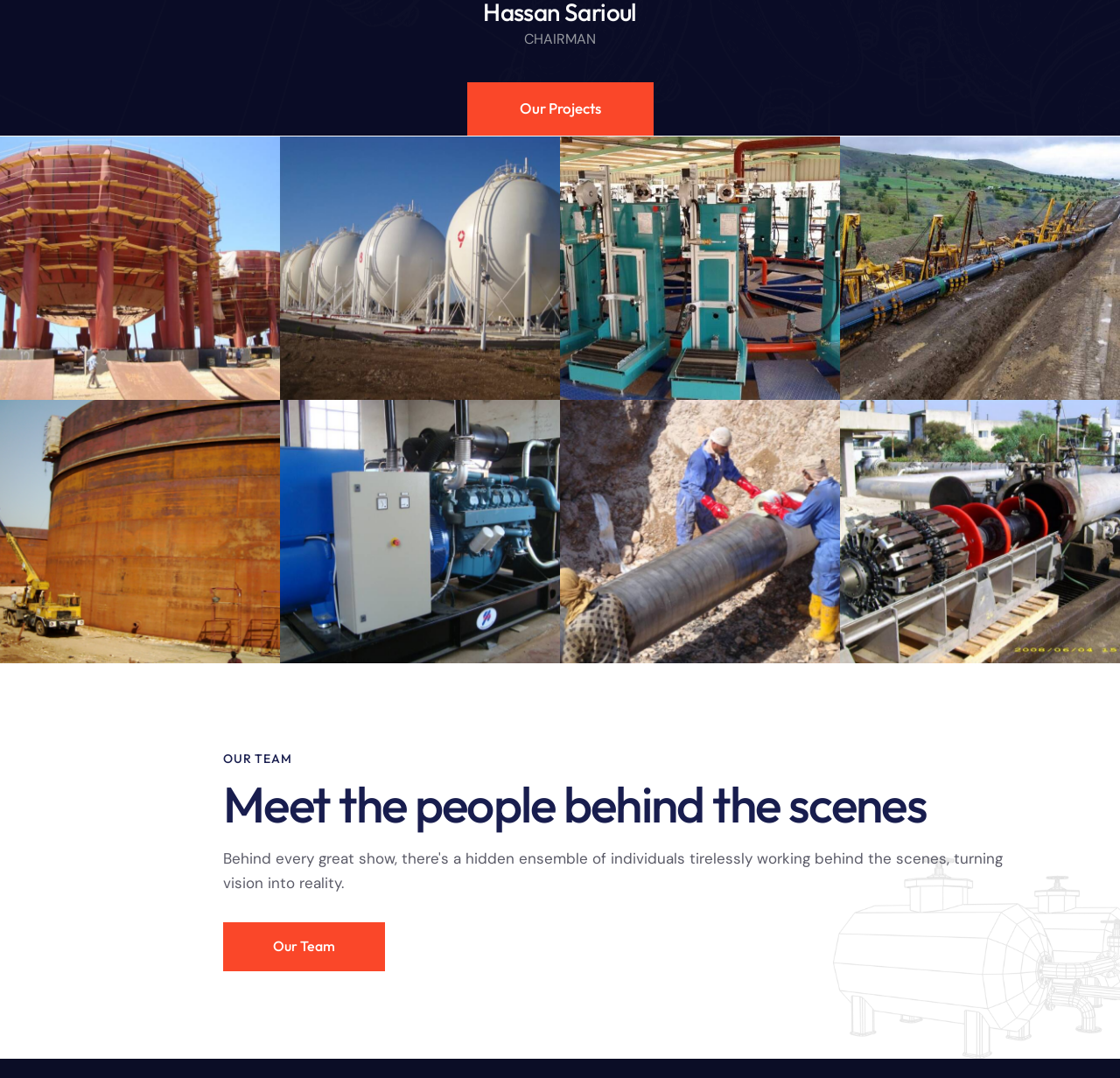What is the name of the team?
Based on the image, answer the question in a detailed manner.

The question can be answered by looking at the static text element with the text 'OUR TEAM' and the link element with the text 'Our Team' which is located nearby, indicating that the name of the team is 'Our Team'.